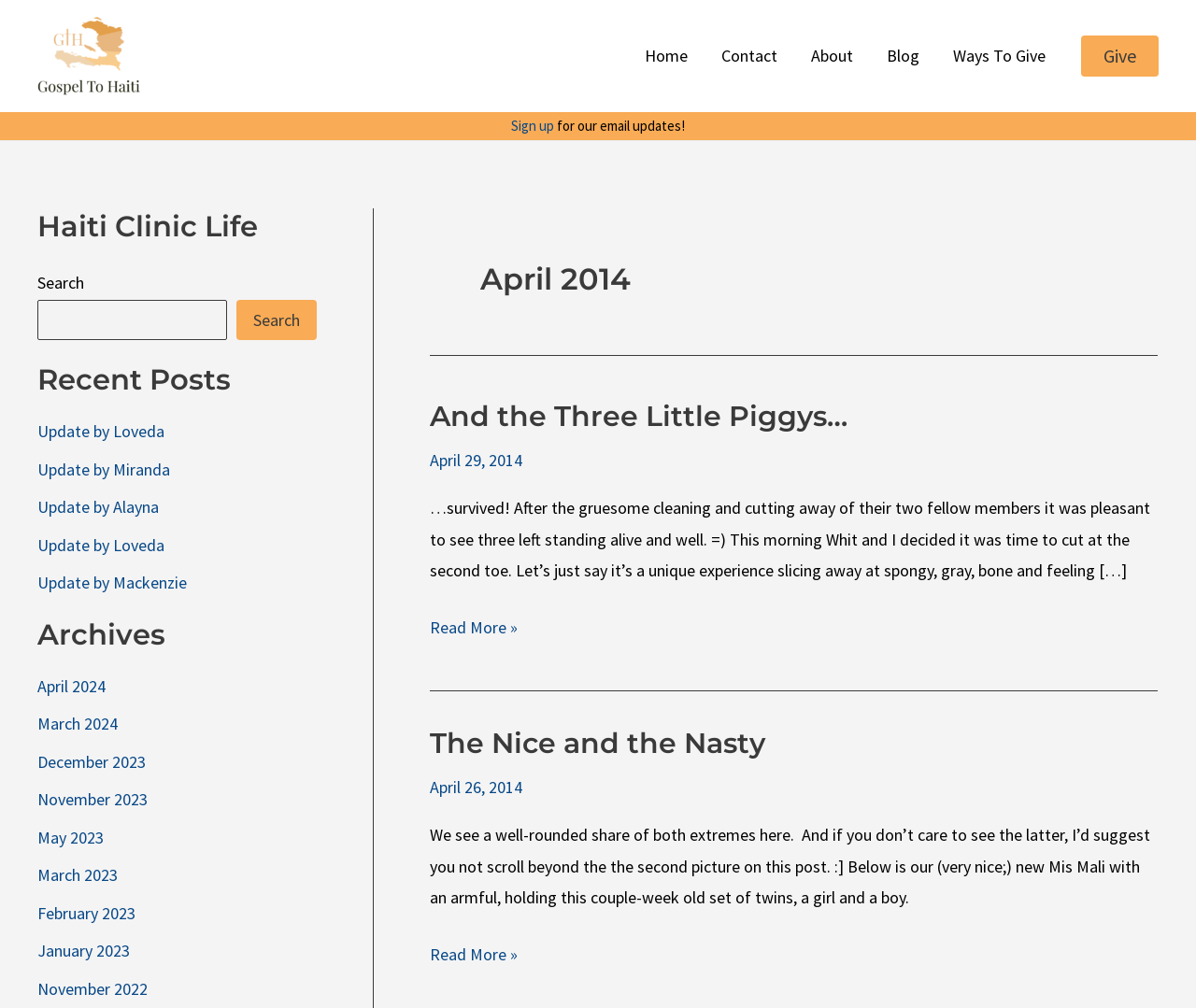What is the date of the first article?
Using the visual information, reply with a single word or short phrase.

April 29, 2014